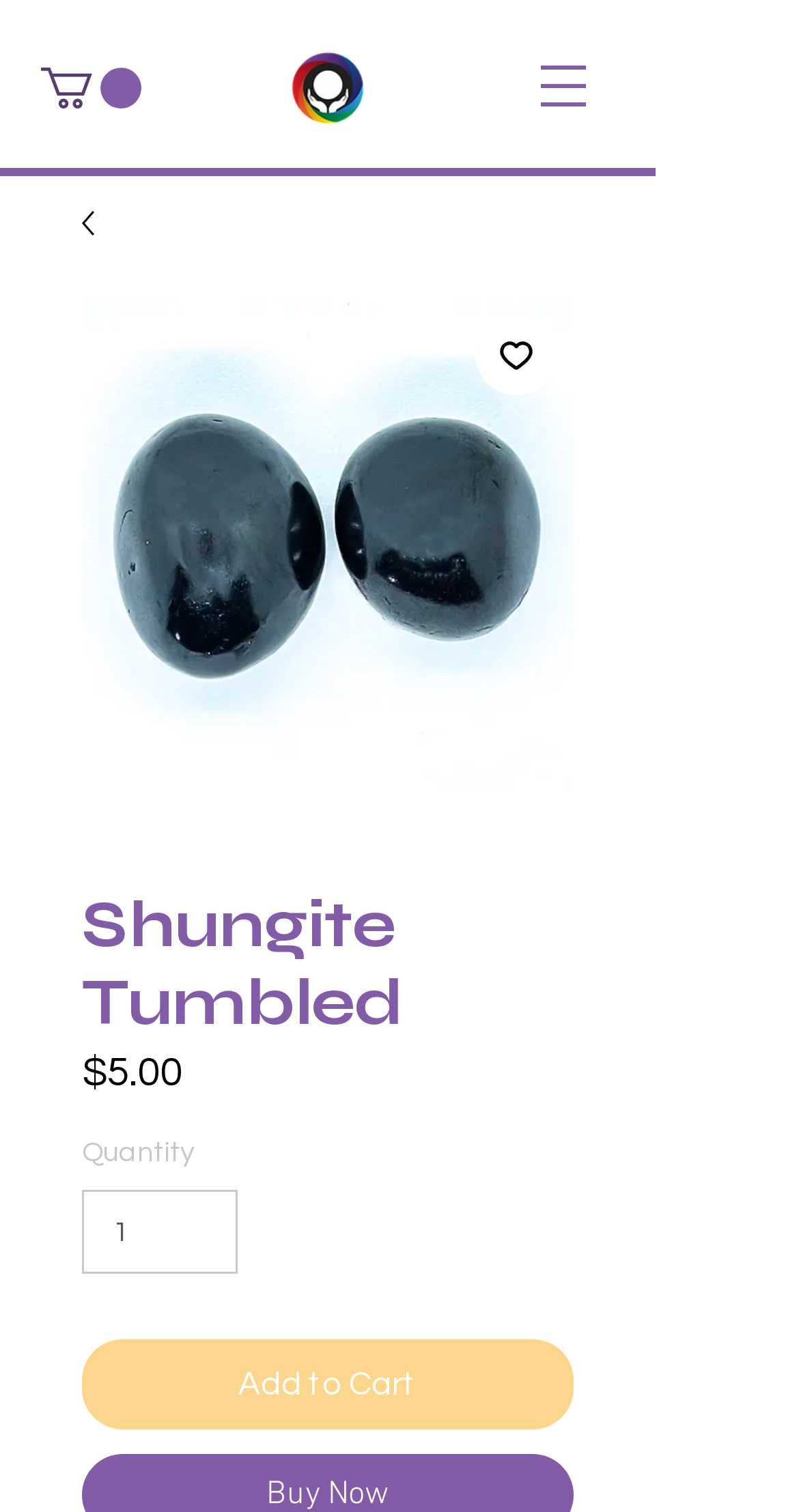Refer to the screenshot and give an in-depth answer to this question: What is the price of the Shungite Tumbled?

I found the price of the Shungite Tumbled by looking at the StaticText element with the text '$5.00' which is located below the heading 'Shungite Tumbled'.